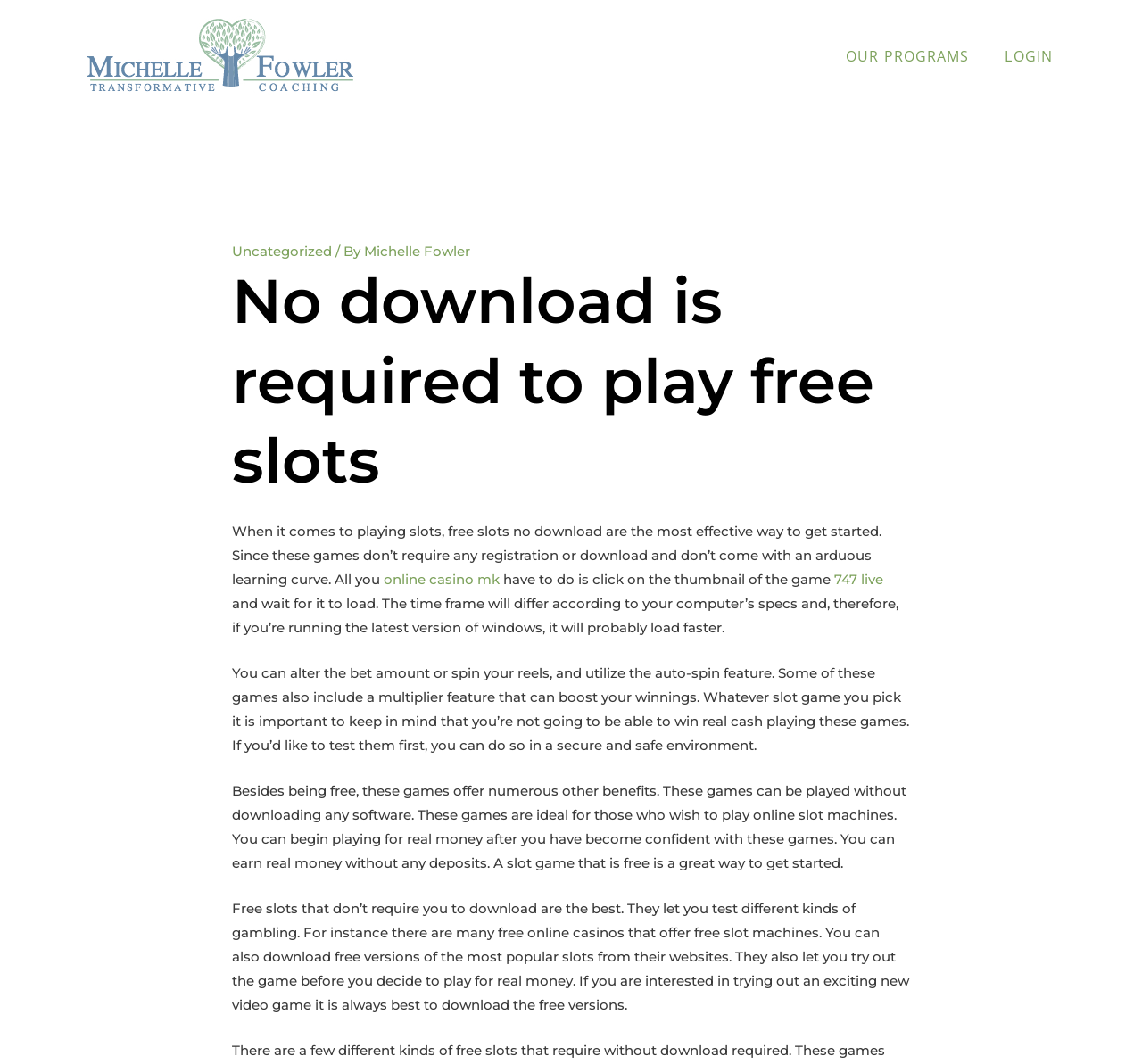Reply to the question below using a single word or brief phrase:
What is the benefit of playing free slots?

Test different kinds of gambling